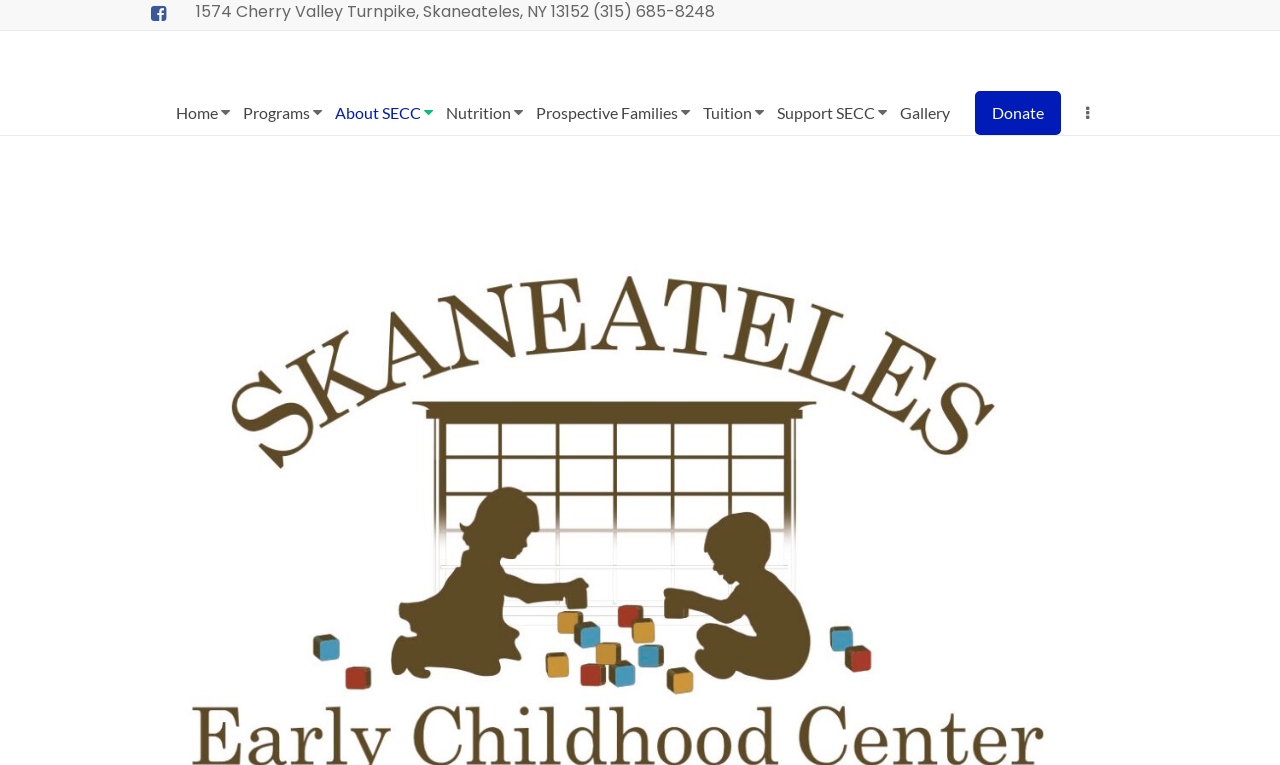What is the address of SECC?
Look at the image and respond to the question as thoroughly as possible.

I found the address by looking at the static text element at the top of the page, which contains the address and phone number.